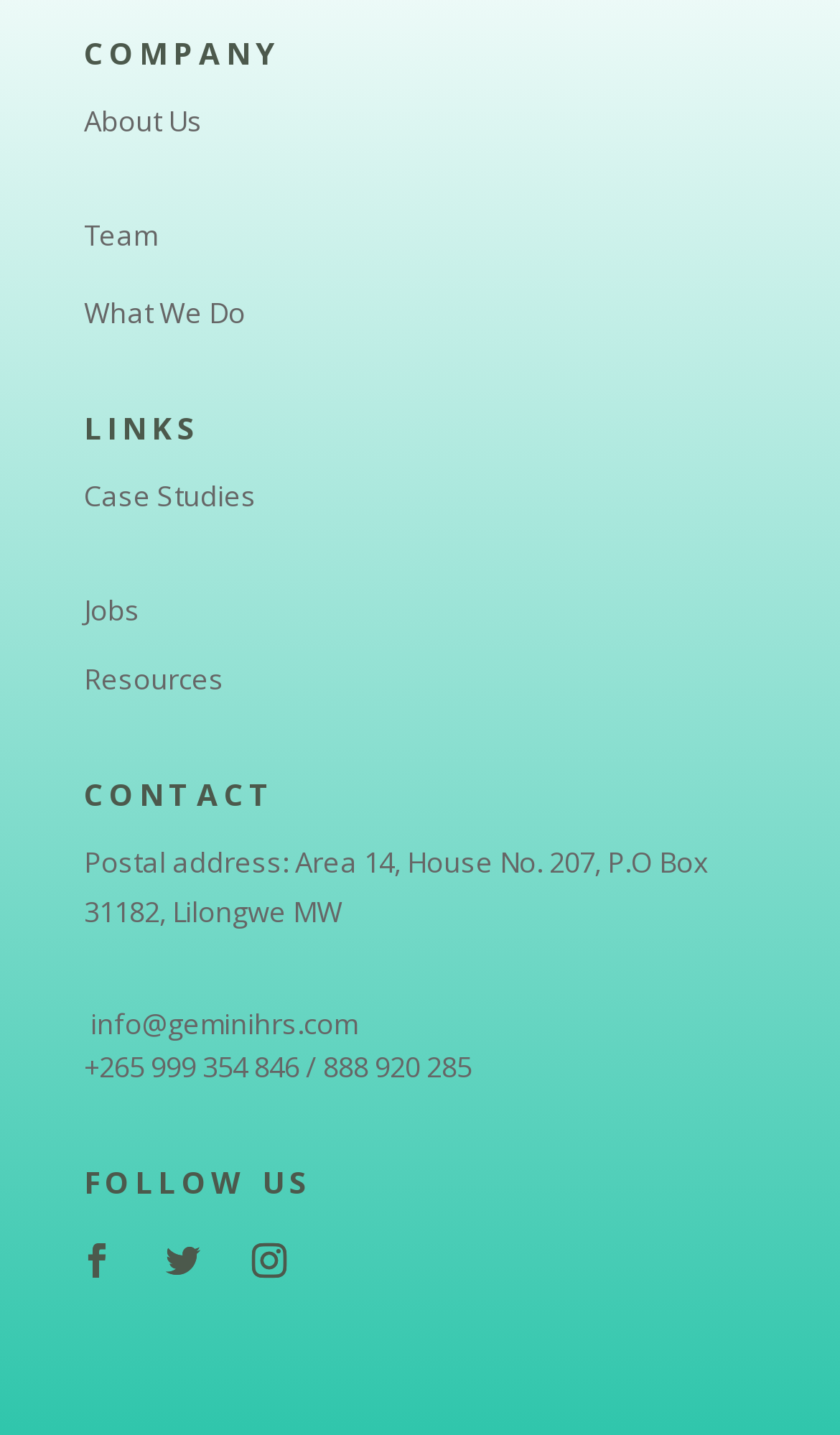What is the company's postal address?
Give a thorough and detailed response to the question.

I found the company's postal address by looking at the 'CONTACT' section, where it is listed as 'Postal address: Area 14, House No. 207, P.O Box 31182, Lilongwe MW'.